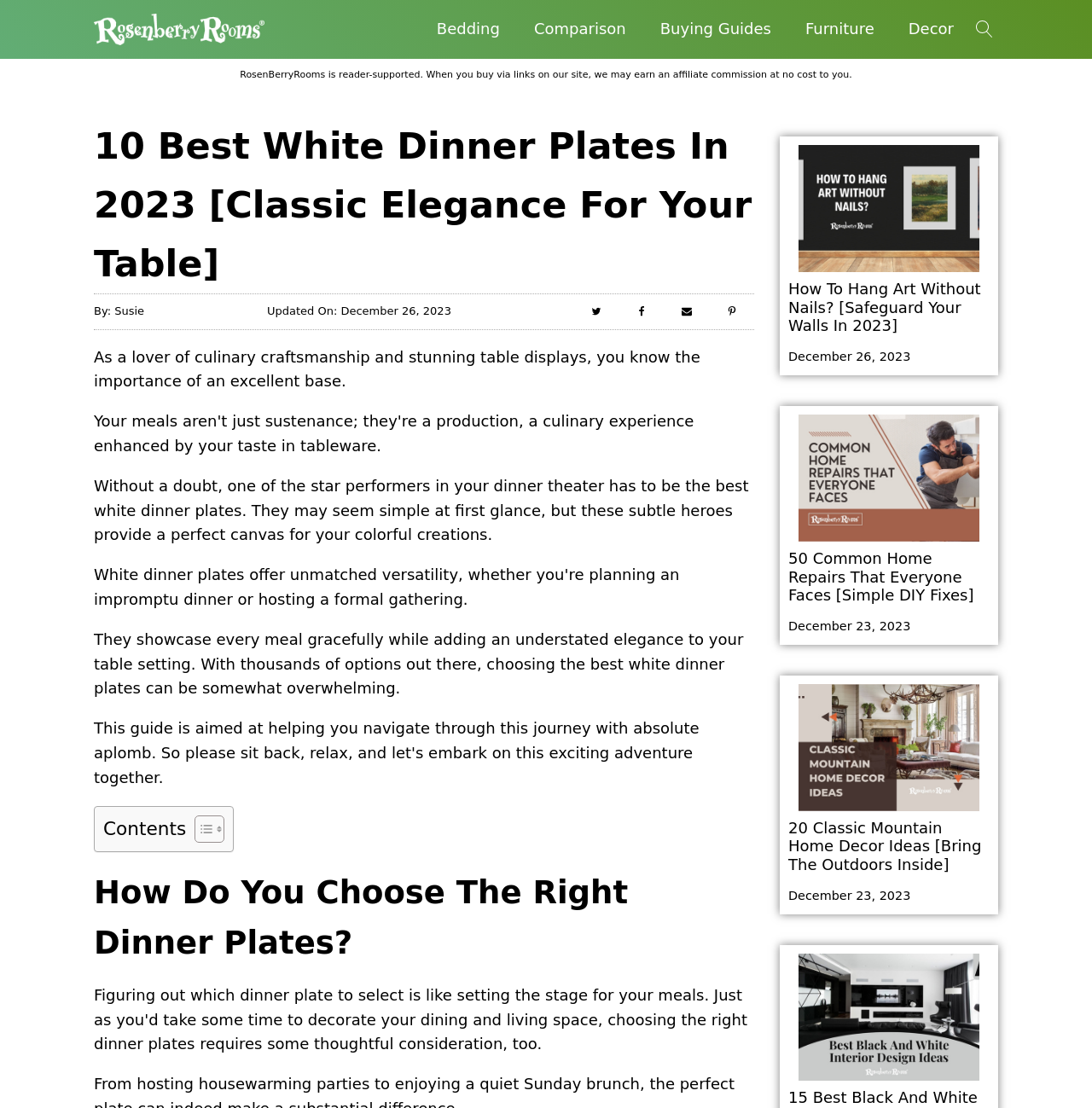Determine the bounding box coordinates of the element's region needed to click to follow the instruction: "Learn more about Matrimony". Provide these coordinates as four float numbers between 0 and 1, formatted as [left, top, right, bottom].

None